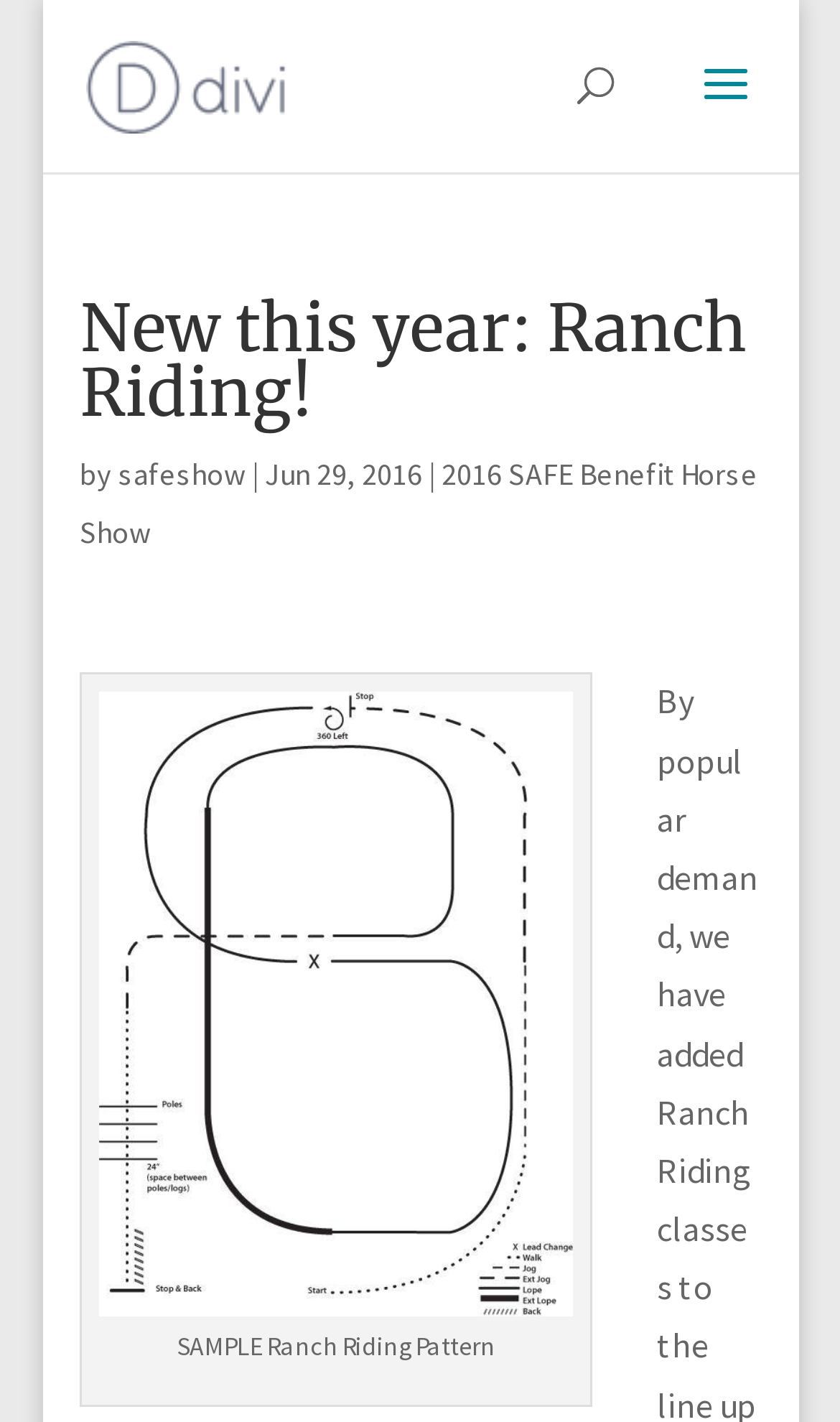When was the horse show held?
Please ensure your answer to the question is detailed and covers all necessary aspects.

The date of the horse show can be found in the text 'Jun 29, 2016' which is located below the heading 'New this year: Ranch Riding!'.